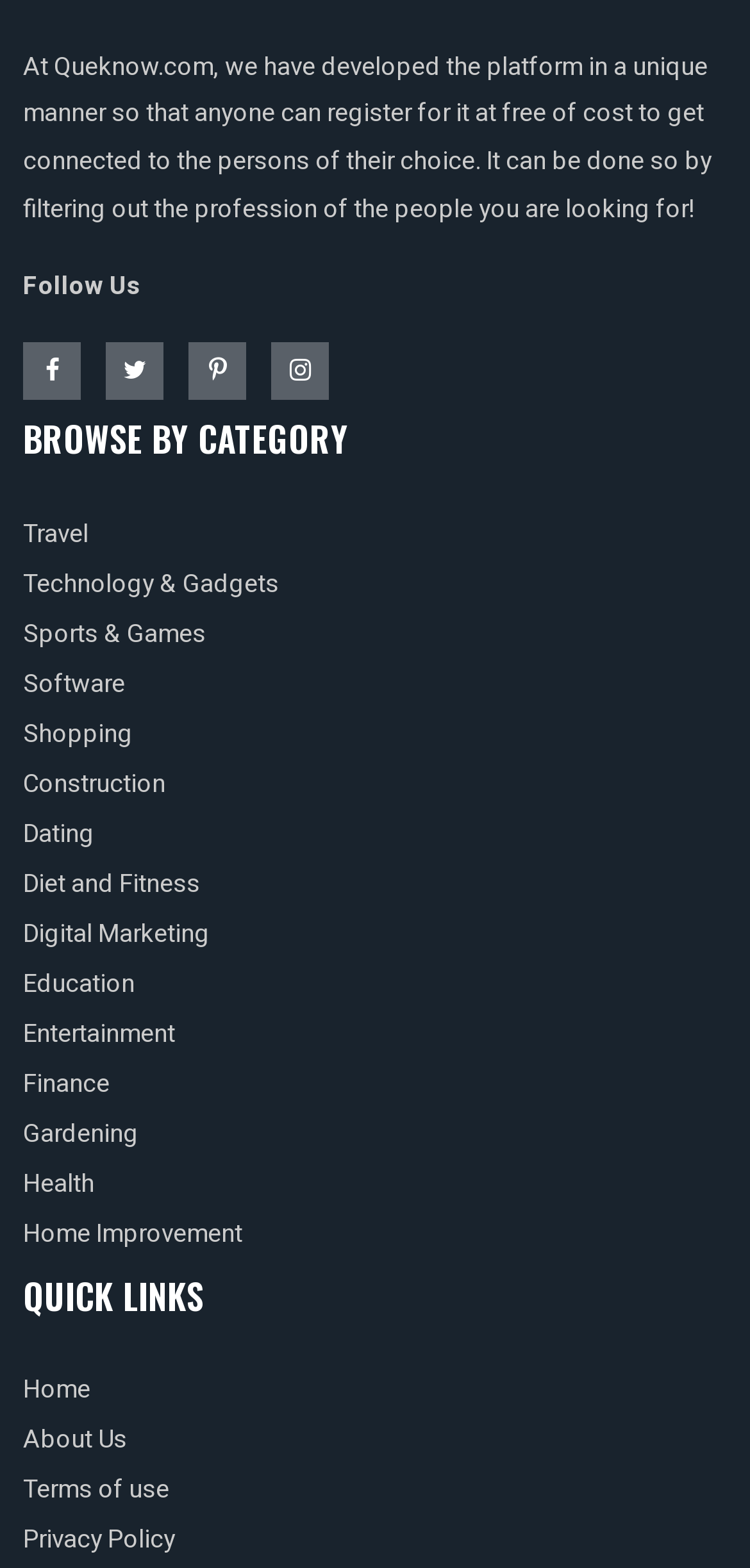Give a one-word or short phrase answer to this question: 
How many social media links are available?

4